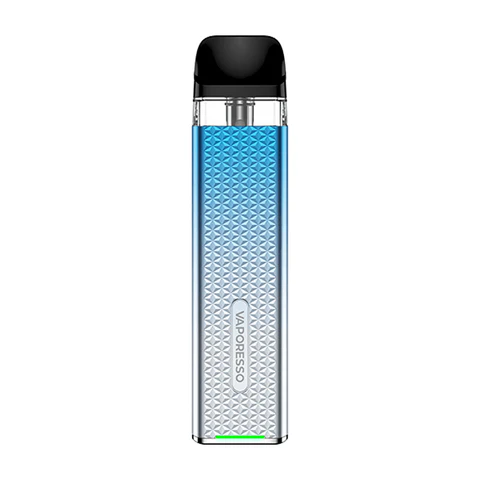Explain the image in detail, mentioning the main subjects and background elements.

The image showcases the Vaporesso XROS 3 Mini Vape Pod Kit, prominently displayed in a sleek sky blue design. This stylish pod kit features a unique box-shaped structure with a textured surface, enhancing grip and aesthetic appeal. The device is equipped with a 1000mAh built-in battery, ensuring longer vaping sessions—up to two days of use between charges. It supports a variety of resistances, making it suitable for both mouth-to-lung (MTL) and restricted direct-to-lung (RDTL) vaping styles. 

The Vaporesso XROS 3 Mini's design also integrates a convenient airflow adjustment button on the side, allowing users to customize their vaping experience easily. With its innovative Corex heating technology and built-in coil, it enhances vaporization efficiency and flavor accuracy. The bright green LED indicator at the bottom signifies battery status, ensuring you stay informed during use. Ideal for both beginners and seasoned vapers, this device combines style, functionality, and performance seamlessly.